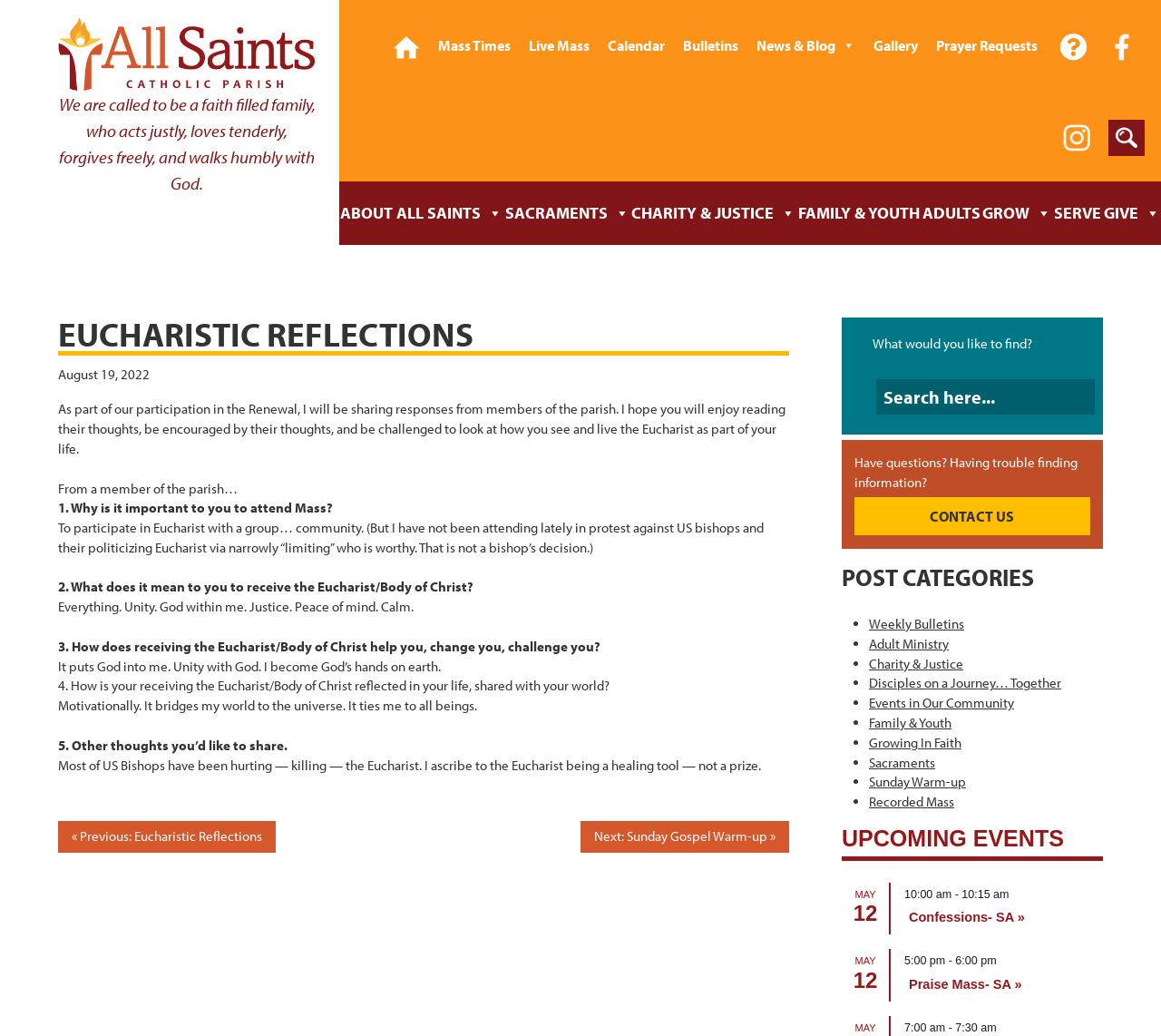For the following element description, predict the bounding box coordinates in the format (top-left x, top-left y, bottom-right x, bottom-right y). All values should be floating point numbers between 0 and 1. Description: Recorded Mass

[0.748, 0.765, 0.822, 0.782]